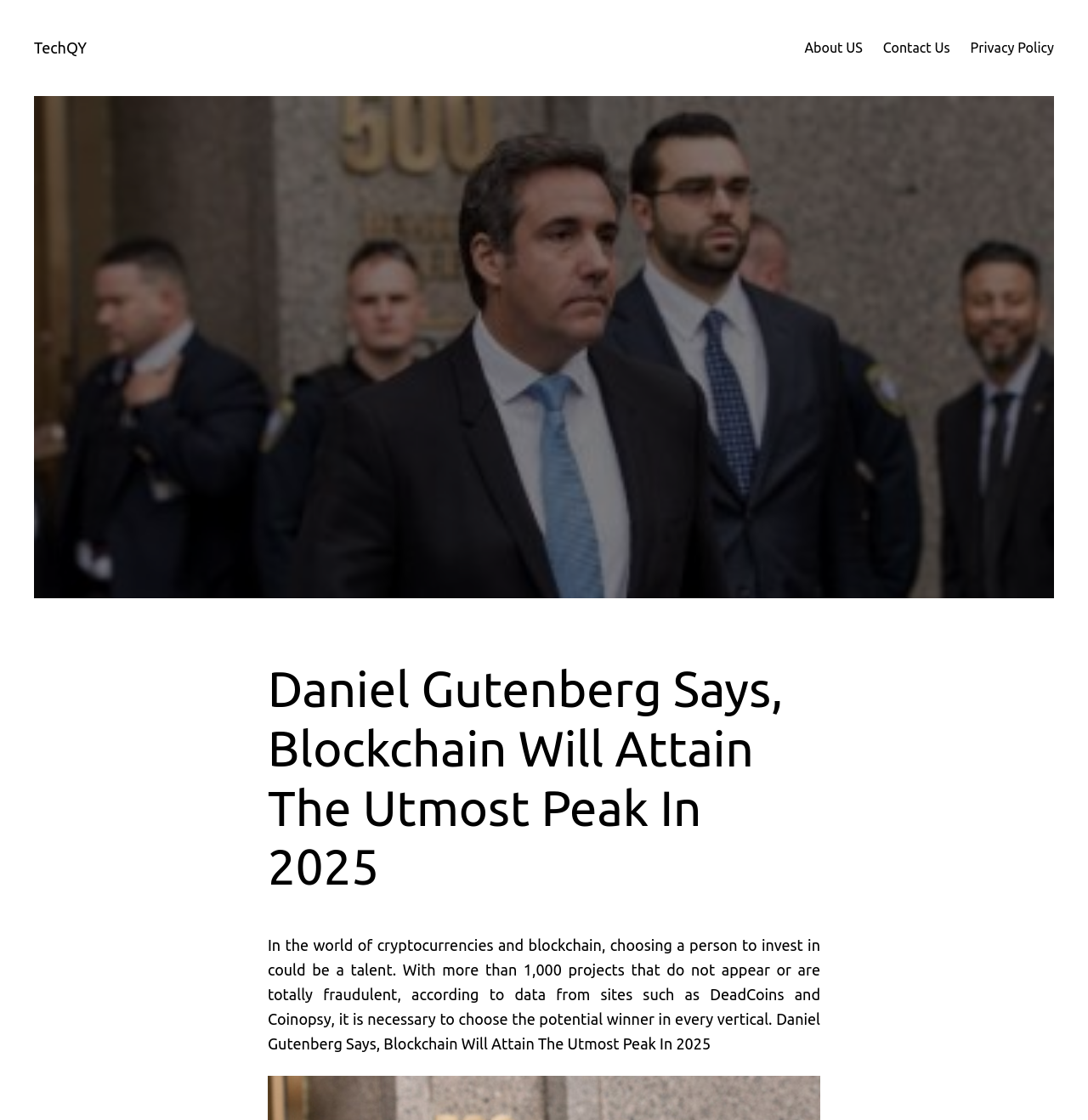Please provide a one-word or short phrase answer to the question:
How many links are in the top navigation bar?

3